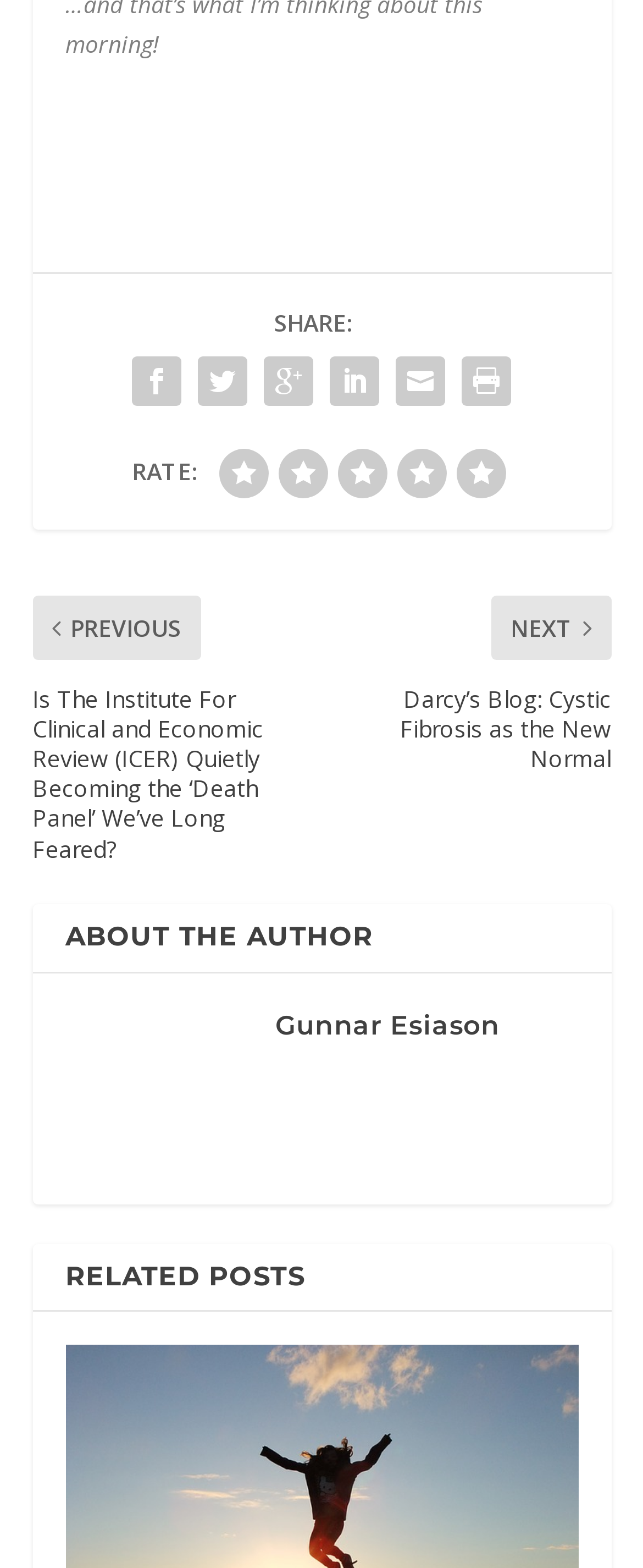What is the author's name?
Analyze the screenshot and provide a detailed answer to the question.

The author's name can be found in the section 'ABOUT THE AUTHOR' which has a heading element with the text 'Gunnar Esiason'. This section also contains an image of the author and a link to the author's profile.